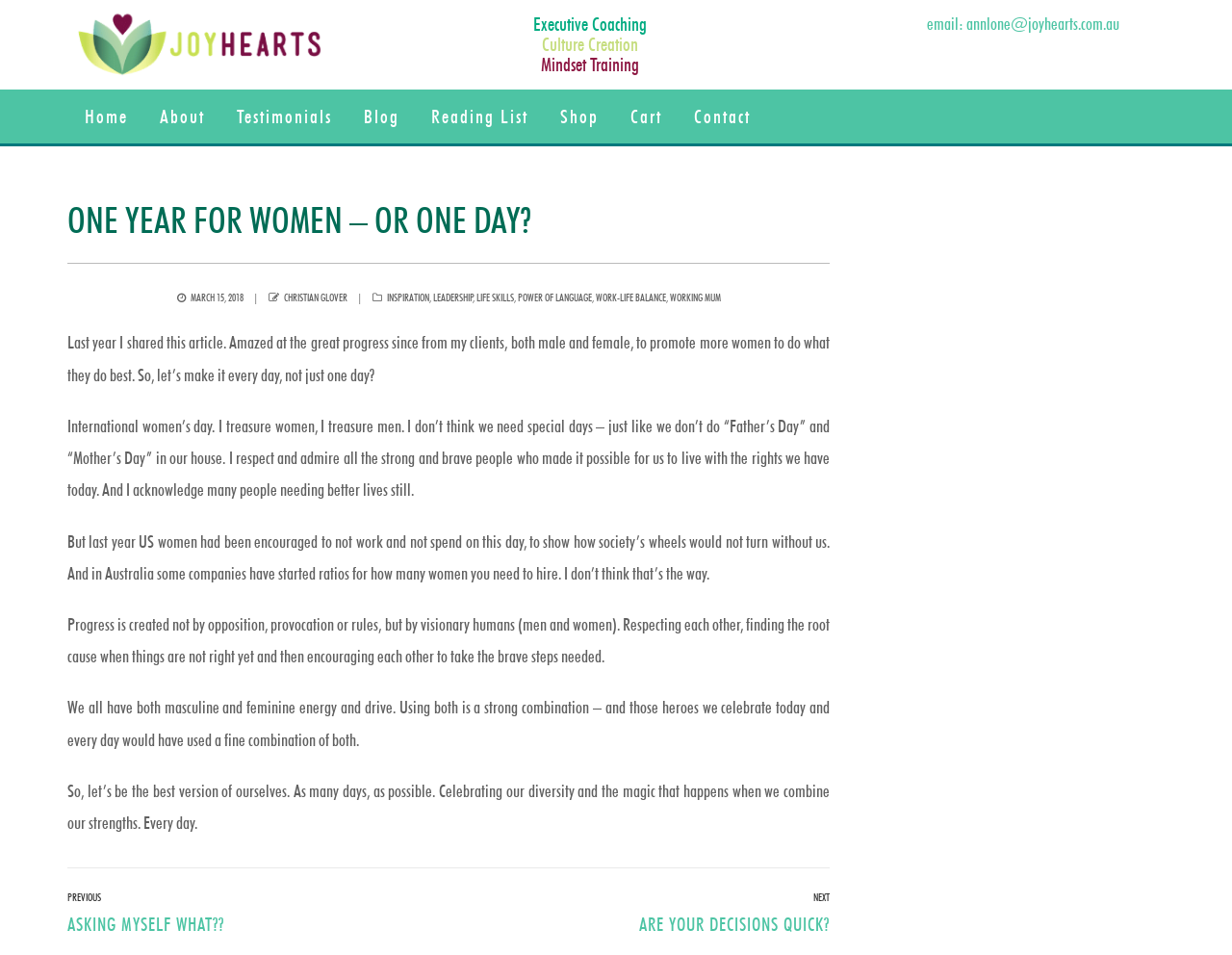Please identify the bounding box coordinates of the element I should click to complete this instruction: 'Read the article 'ONE YEAR FOR WOMEN – OR ONE DAY?''. The coordinates should be given as four float numbers between 0 and 1, like this: [left, top, right, bottom].

[0.055, 0.205, 0.674, 0.276]